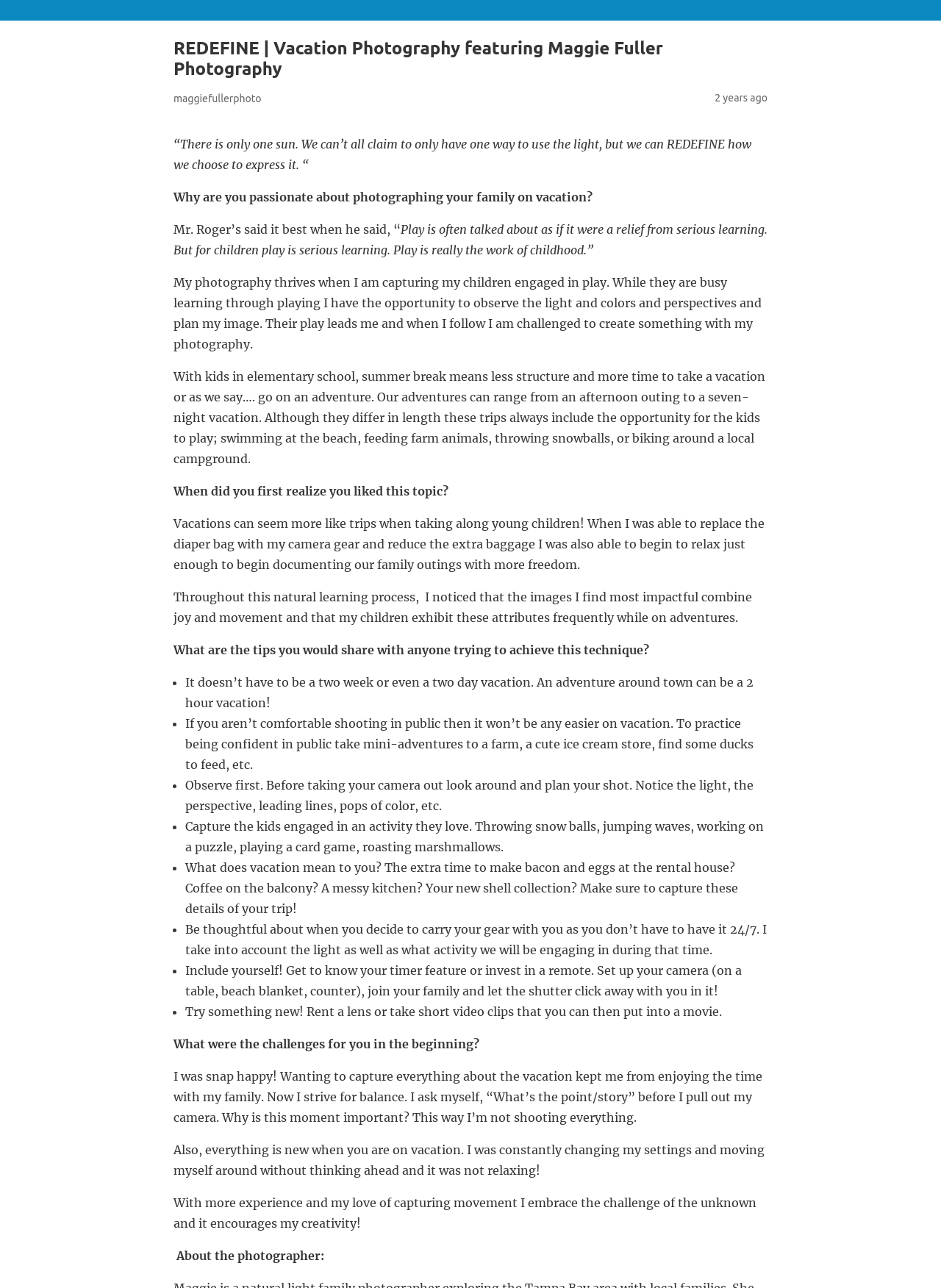Please provide a short answer using a single word or phrase for the question:
What is the photographer's approach to capturing family moments?

Capturing joy and movement